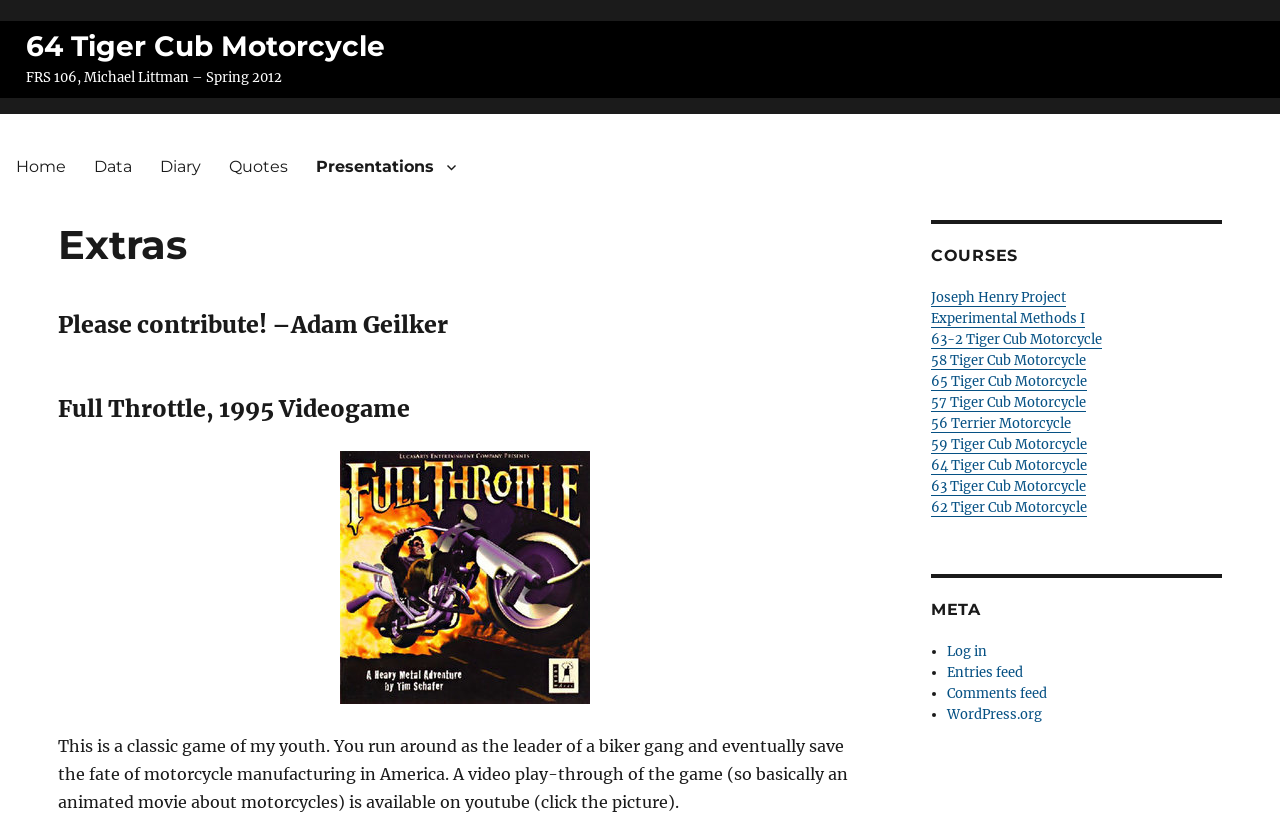Determine the bounding box coordinates of the section I need to click to execute the following instruction: "Go to page 2". Provide the coordinates as four float numbers between 0 and 1, i.e., [left, top, right, bottom].

None